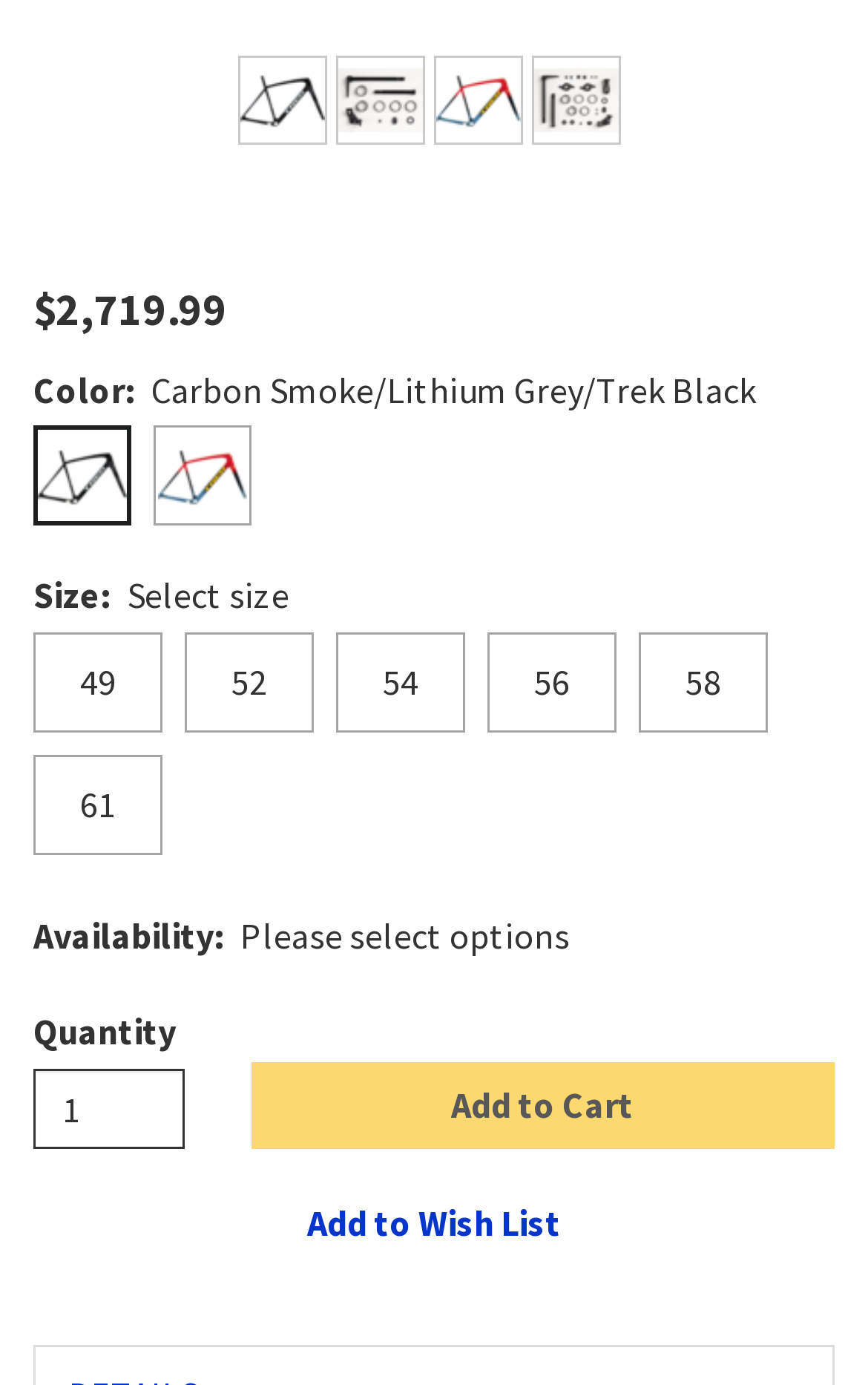How many color options are available?
Look at the image and answer the question with a single word or phrase.

2